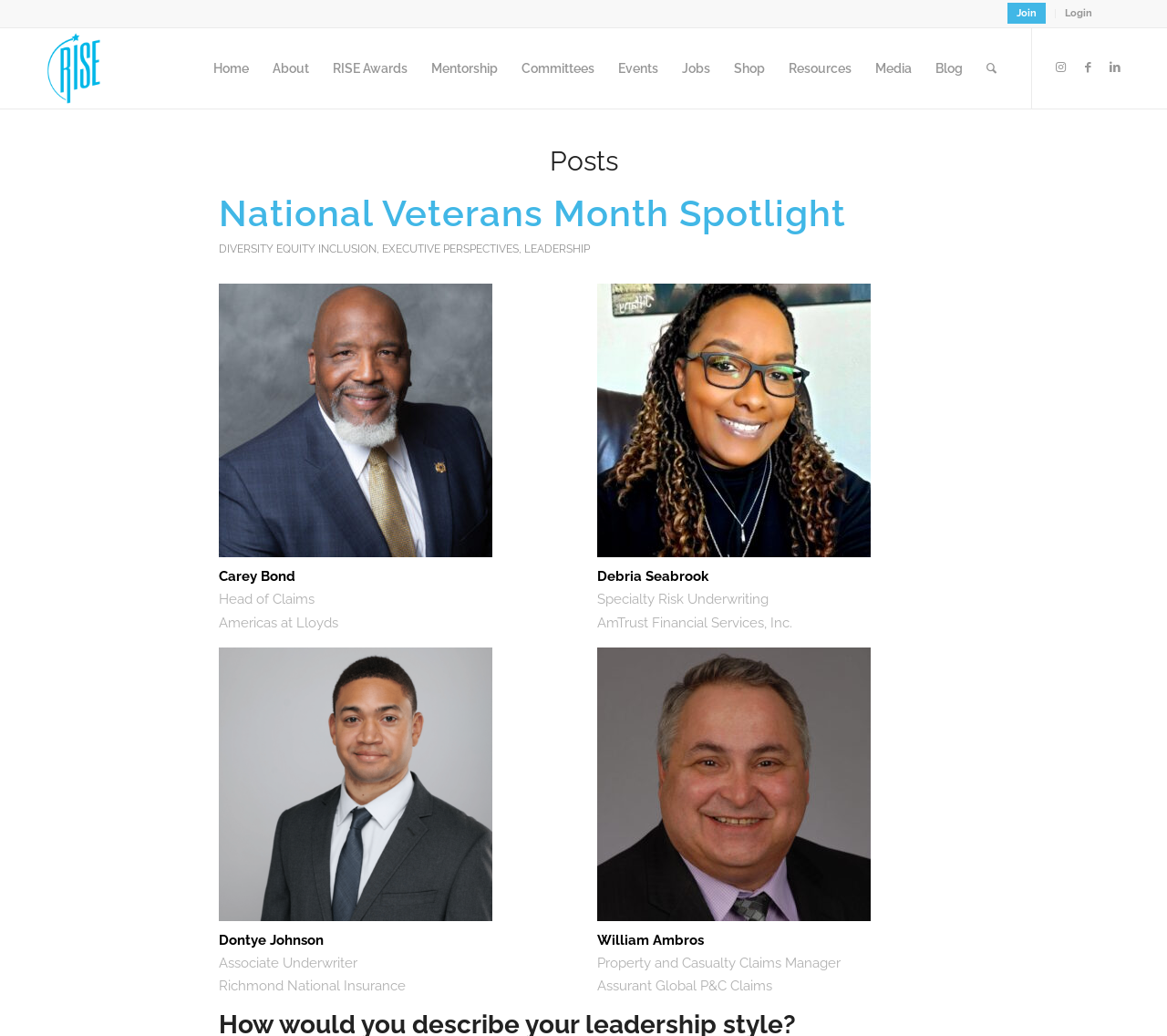Provide a short answer using a single word or phrase for the following question: 
How many figures are present in the main section?

4